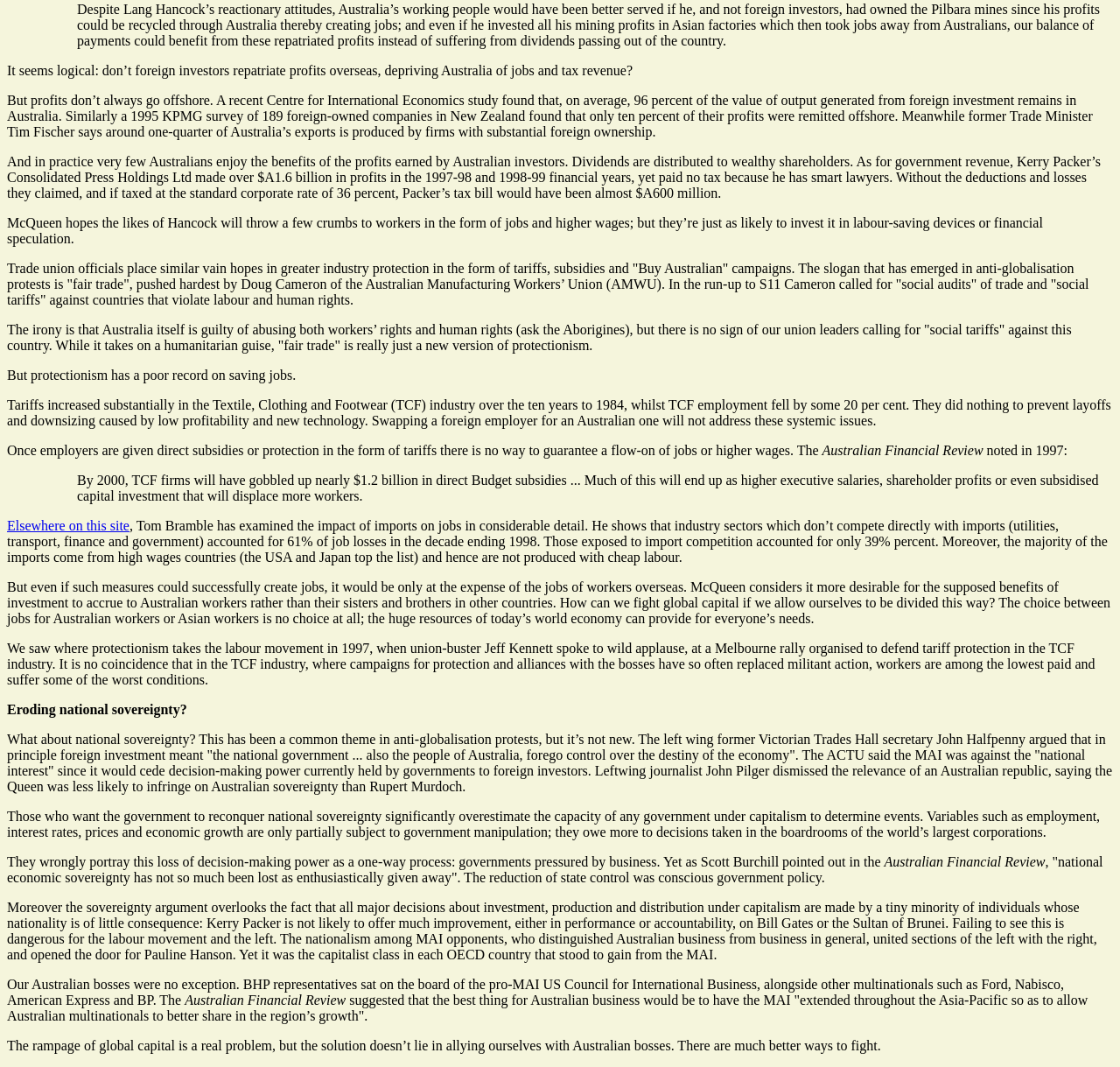Analyze the image and deliver a detailed answer to the question: What percentage of profits are remitted offshore according to a 1995 KPMG survey?

According to the article, a 1995 KPMG survey of 189 foreign-owned companies in New Zealand found that only ten percent of their profits were remitted offshore. This suggests that a small proportion of profits are sent overseas.